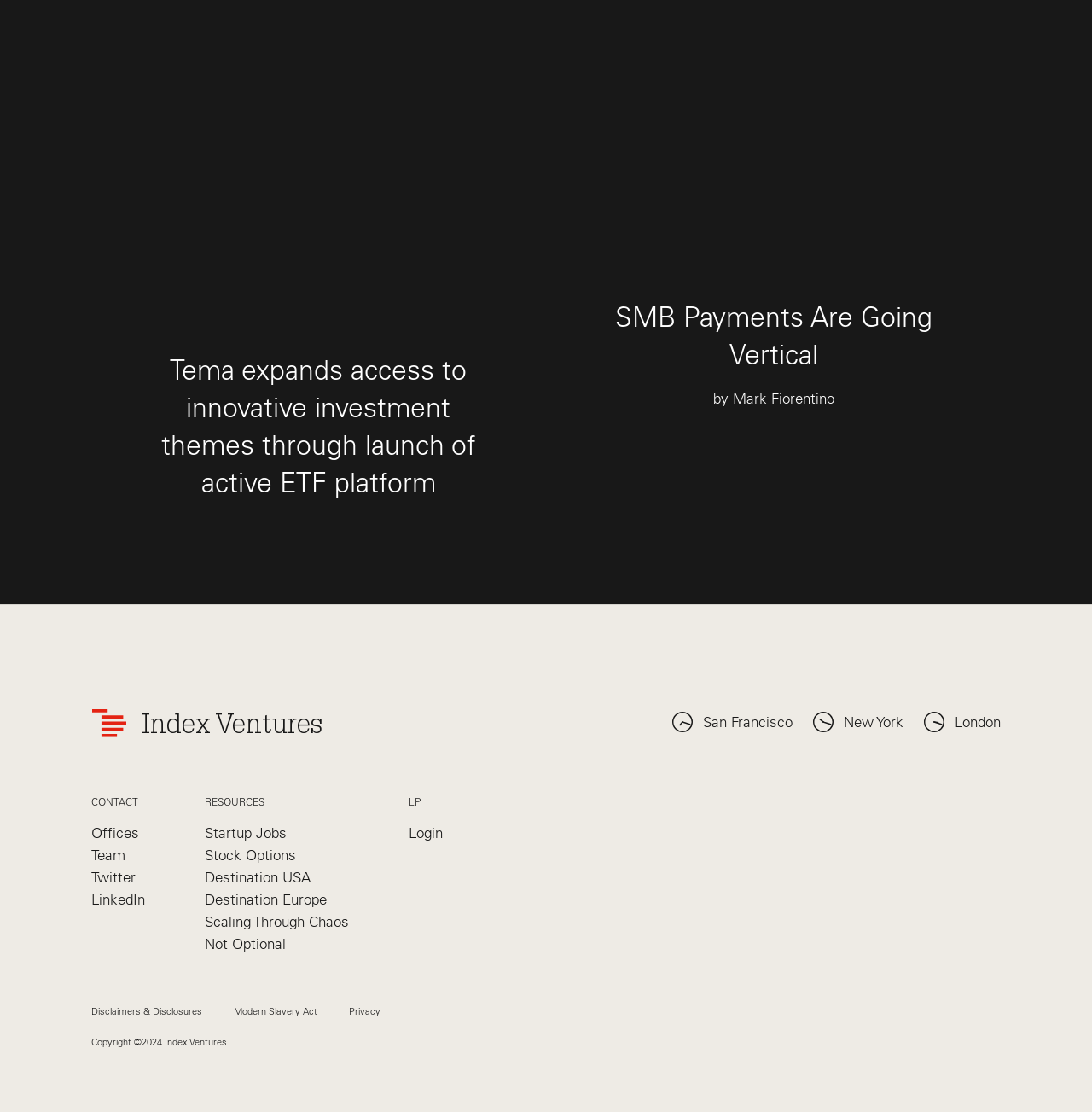Use the information in the screenshot to answer the question comprehensively: How many articles are featured on the main page?

I saw two article links on the main page, titled 'Tema expands access to innovative investment themes through launch of active ETF platform' and 'SMB Payments Are Going Vertical by Mark Fiorentino'.